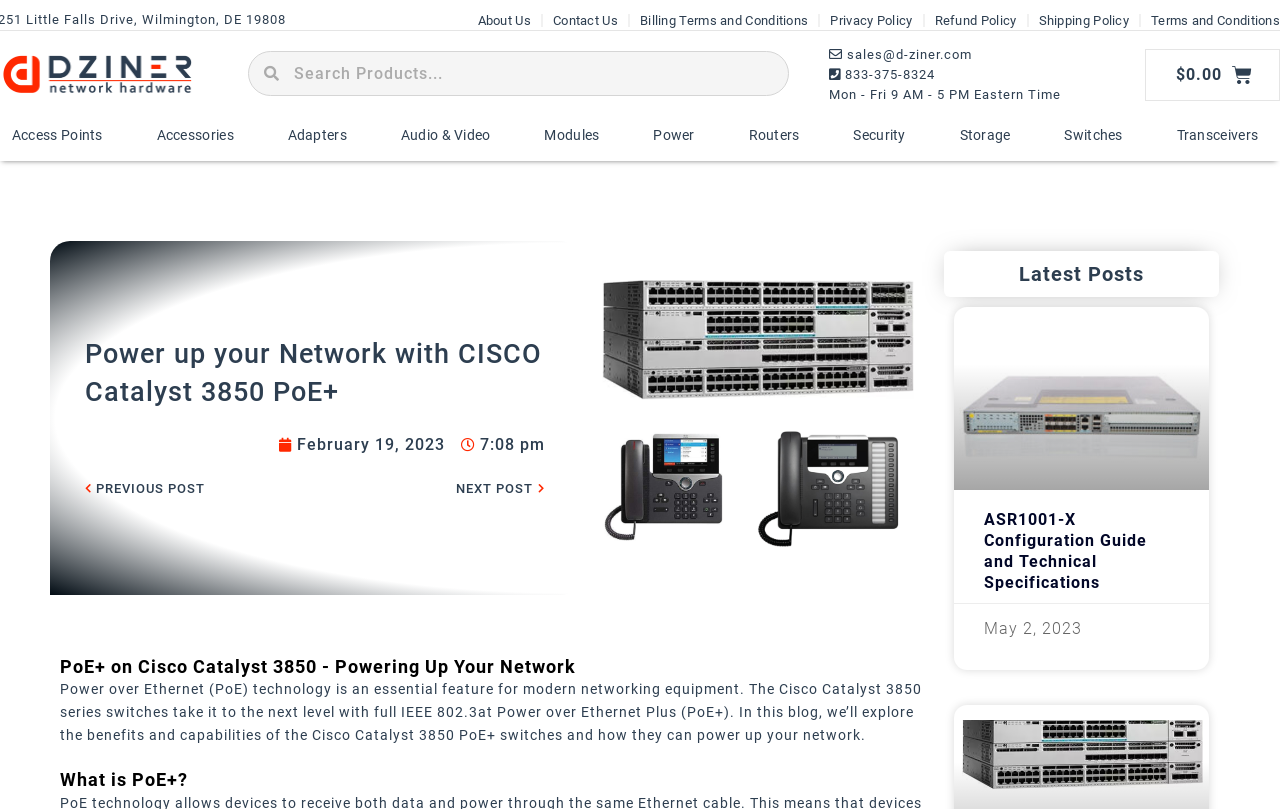Can you identify the bounding box coordinates of the clickable region needed to carry out this instruction: 'Read the latest post'? The coordinates should be four float numbers within the range of 0 to 1, stated as [left, top, right, bottom].

[0.746, 0.398, 0.945, 0.606]